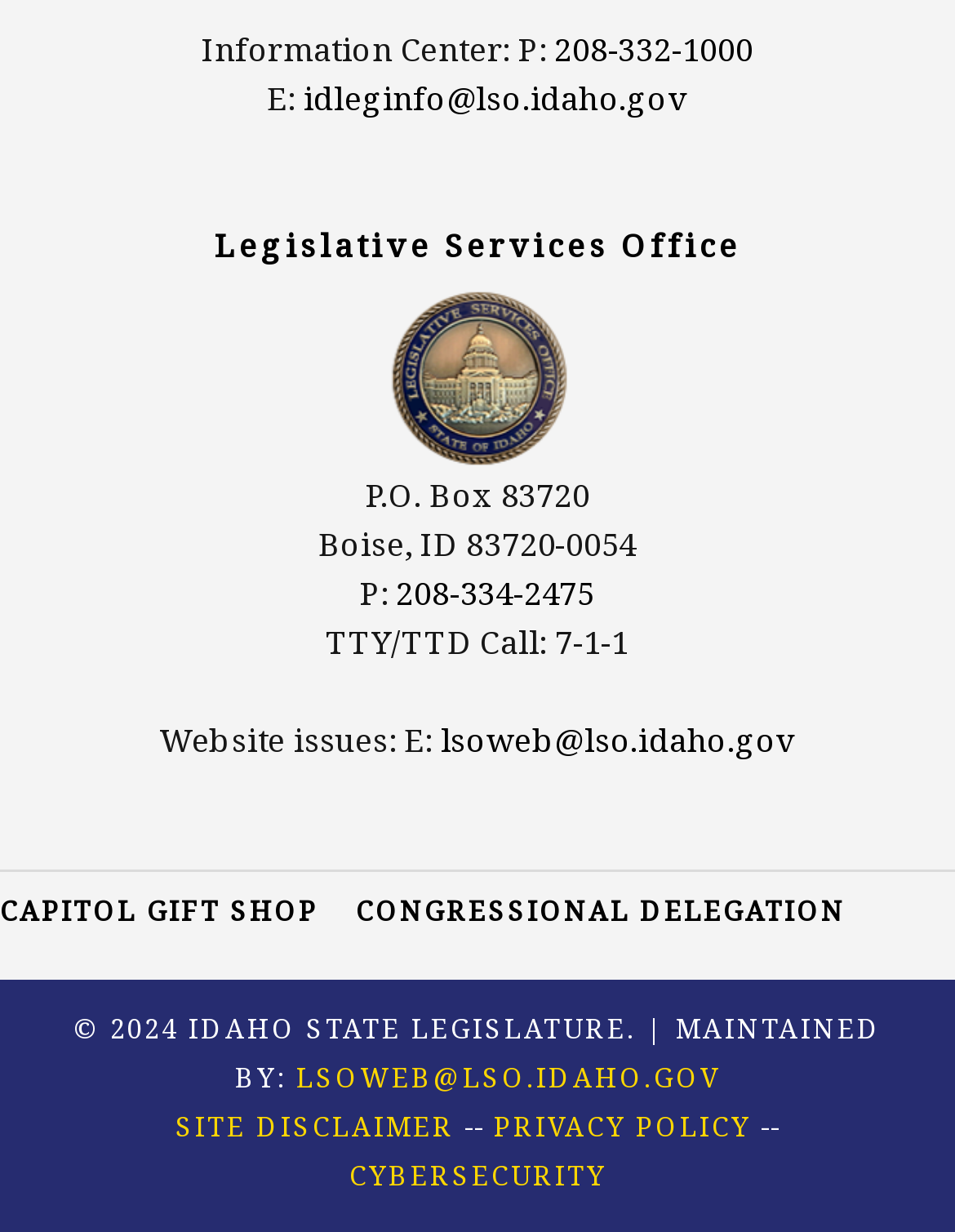Use a single word or phrase to answer the following:
What is the email address for reporting website issues?

lsoweb@lso.idaho.gov